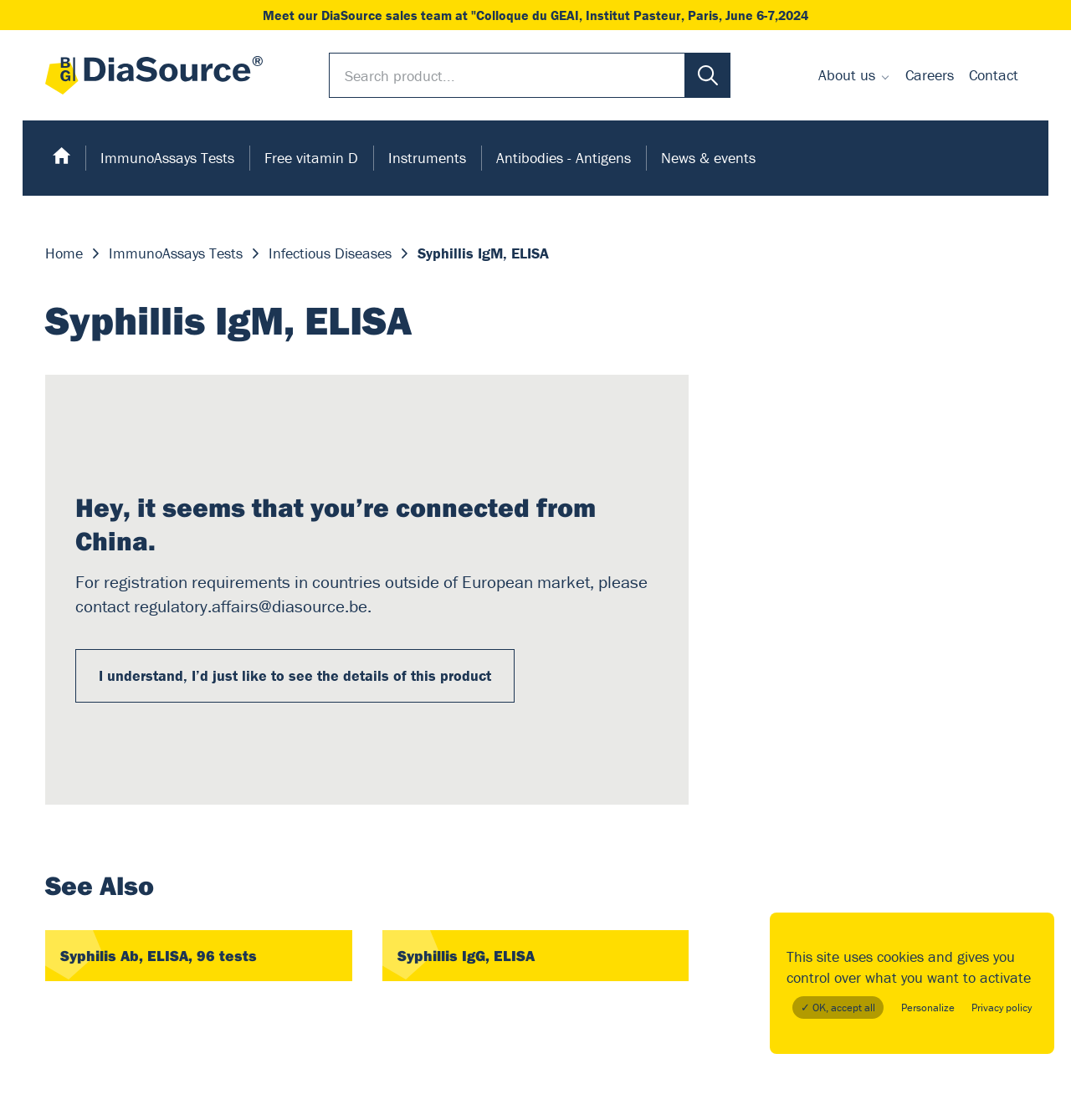How many links are there in the 'See Also' section?
Please respond to the question with as much detail as possible.

The 'See Also' section has two links: 'Syphilis Ab, ELISA, 96 tests' and 'Syphillis IgG, ELISA'. These links can be found by examining the complementary section of the webpage.